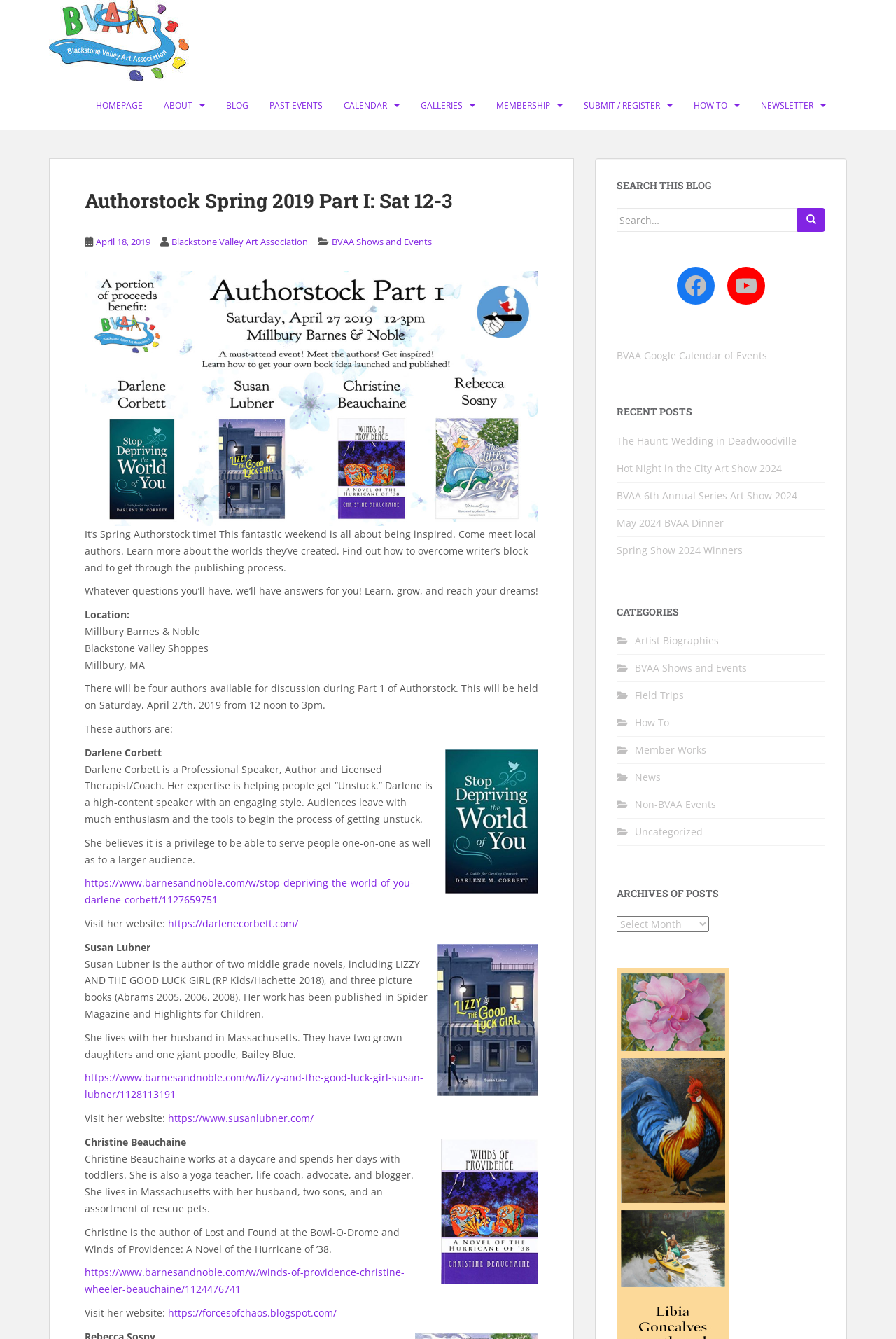Select the bounding box coordinates of the element I need to click to carry out the following instruction: "Go to the home page".

None